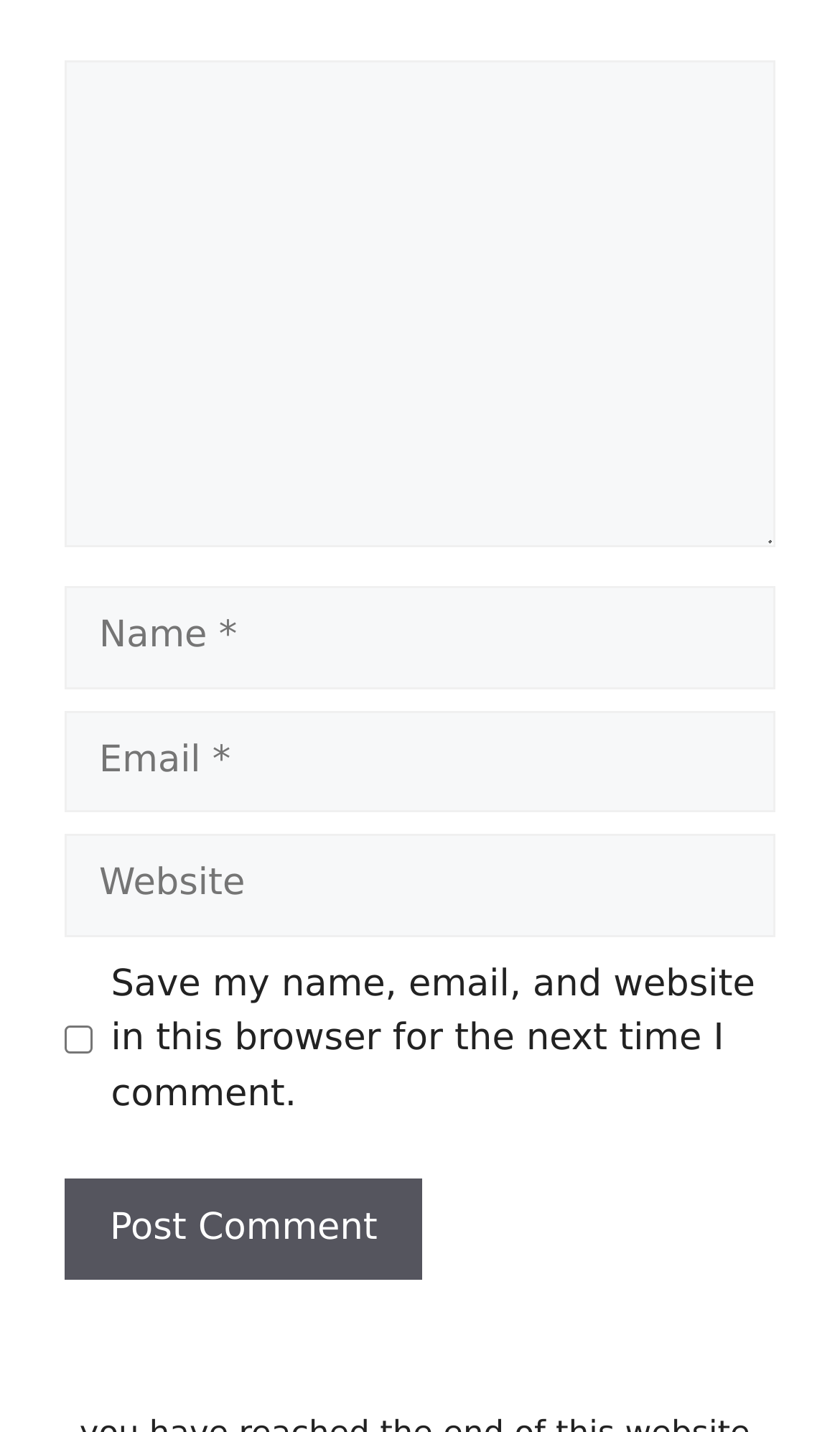For the given element description Taxfree policy, determine the bounding box coordinates of the UI element. The coordinates should follow the format (top-left x, top-left y, bottom-right x, bottom-right y) and be within the range of 0 to 1.

None